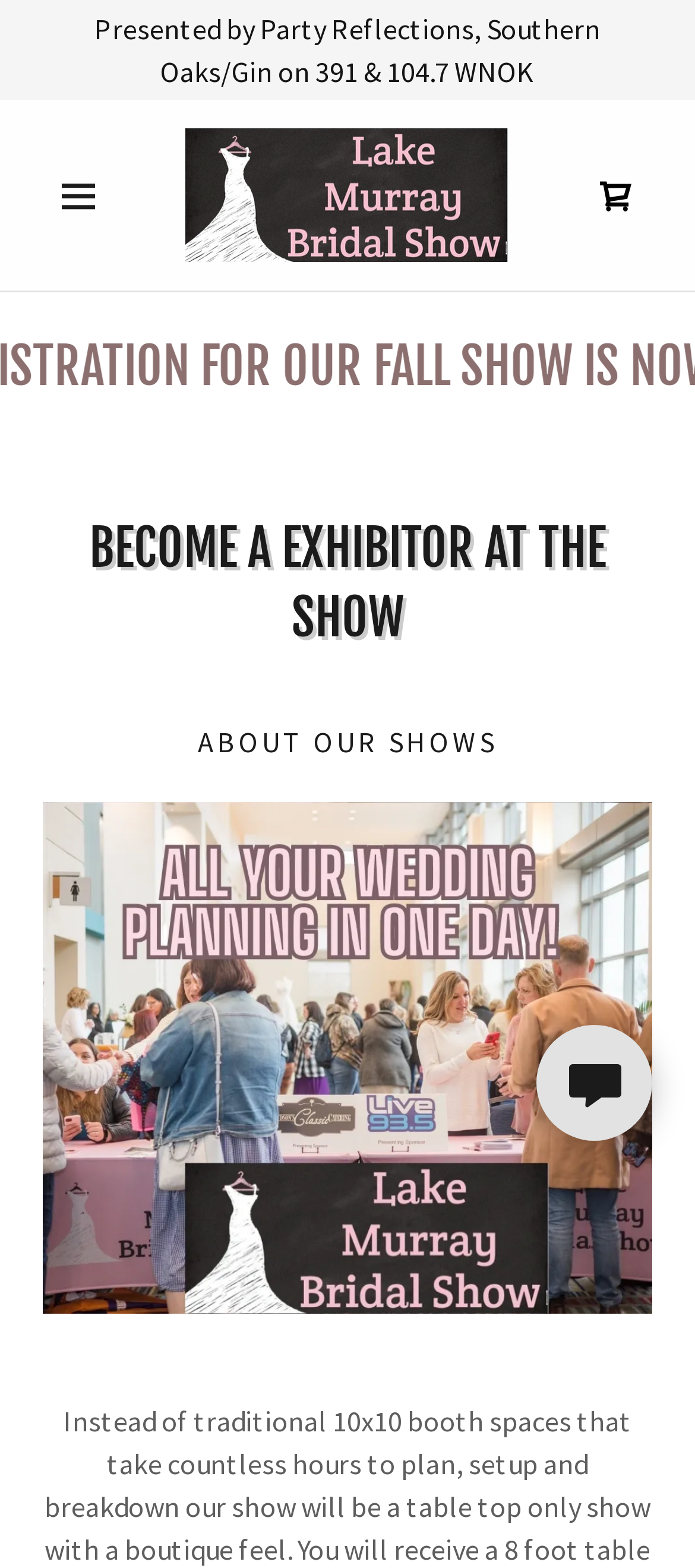Using the provided element description: "aria-label="Hamburger Site Navigation Icon"", determine the bounding box coordinates of the corresponding UI element in the screenshot.

[0.062, 0.102, 0.193, 0.147]